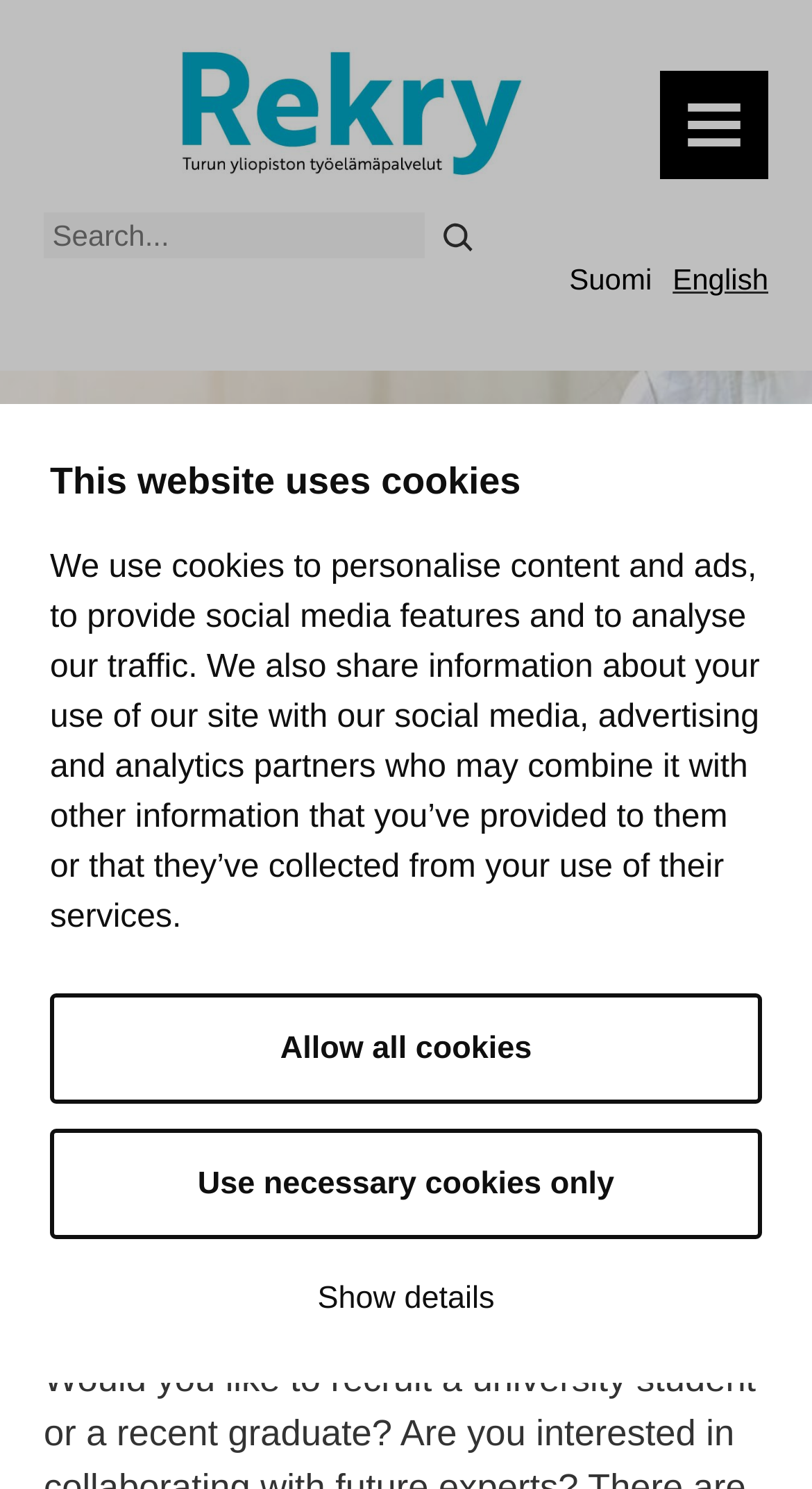How many buttons are available in the search bar?
Please provide a single word or phrase as the answer based on the screenshot.

1